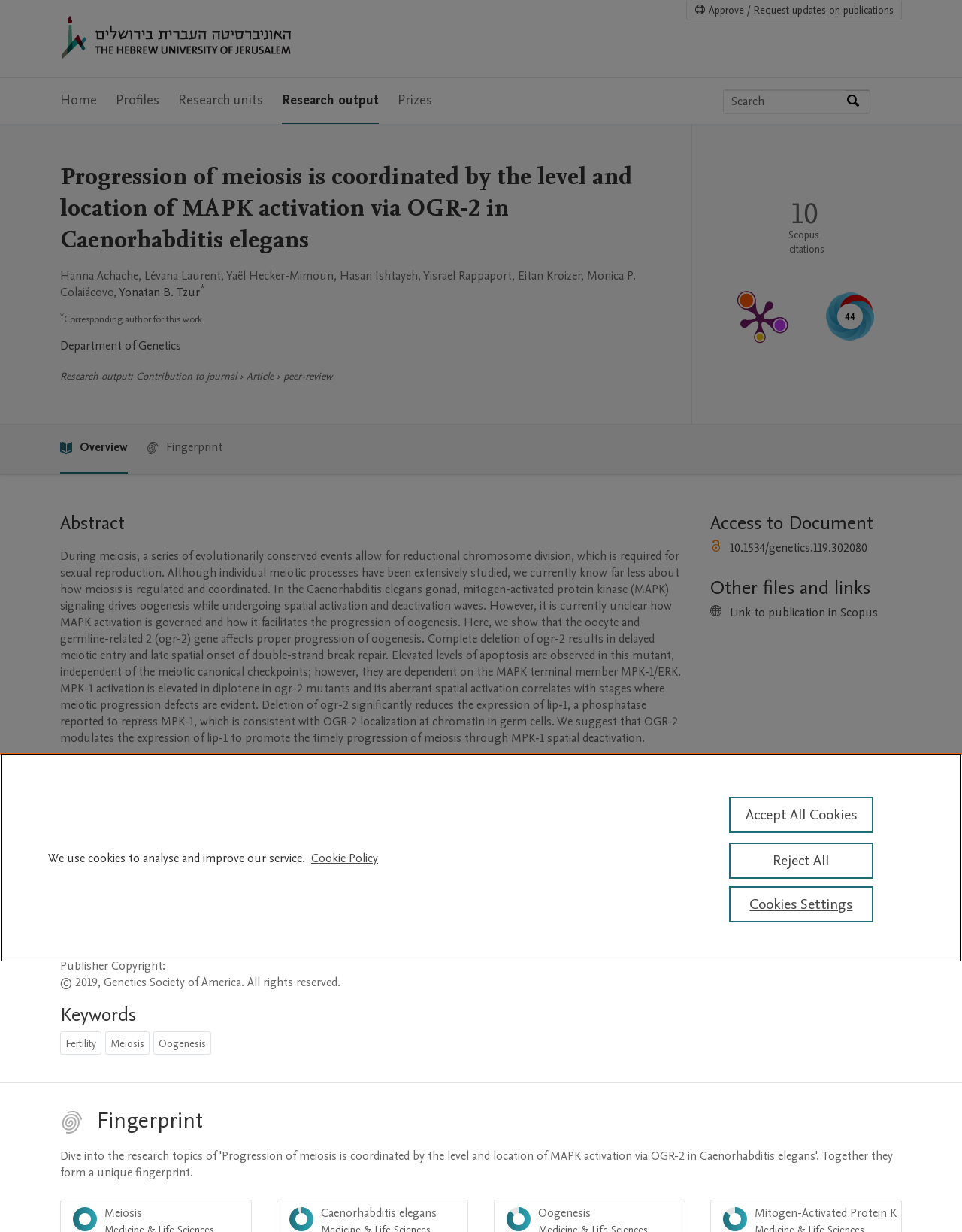Find the bounding box coordinates of the element to click in order to complete the given instruction: "Access the article."

[0.759, 0.438, 0.902, 0.452]